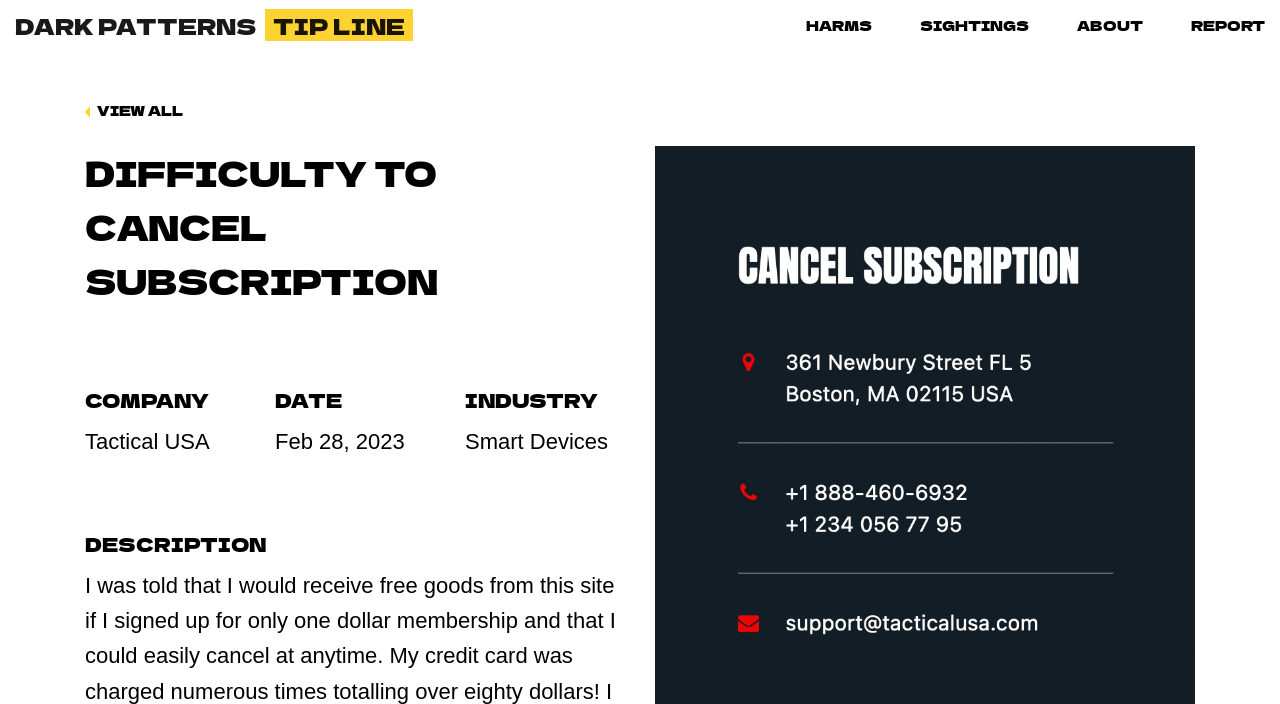What is the date mentioned in the webpage?
Using the image as a reference, give an elaborate response to the question.

I found the answer by looking at the 'DATE' heading and its corresponding StaticText 'Feb 28, 2023'.